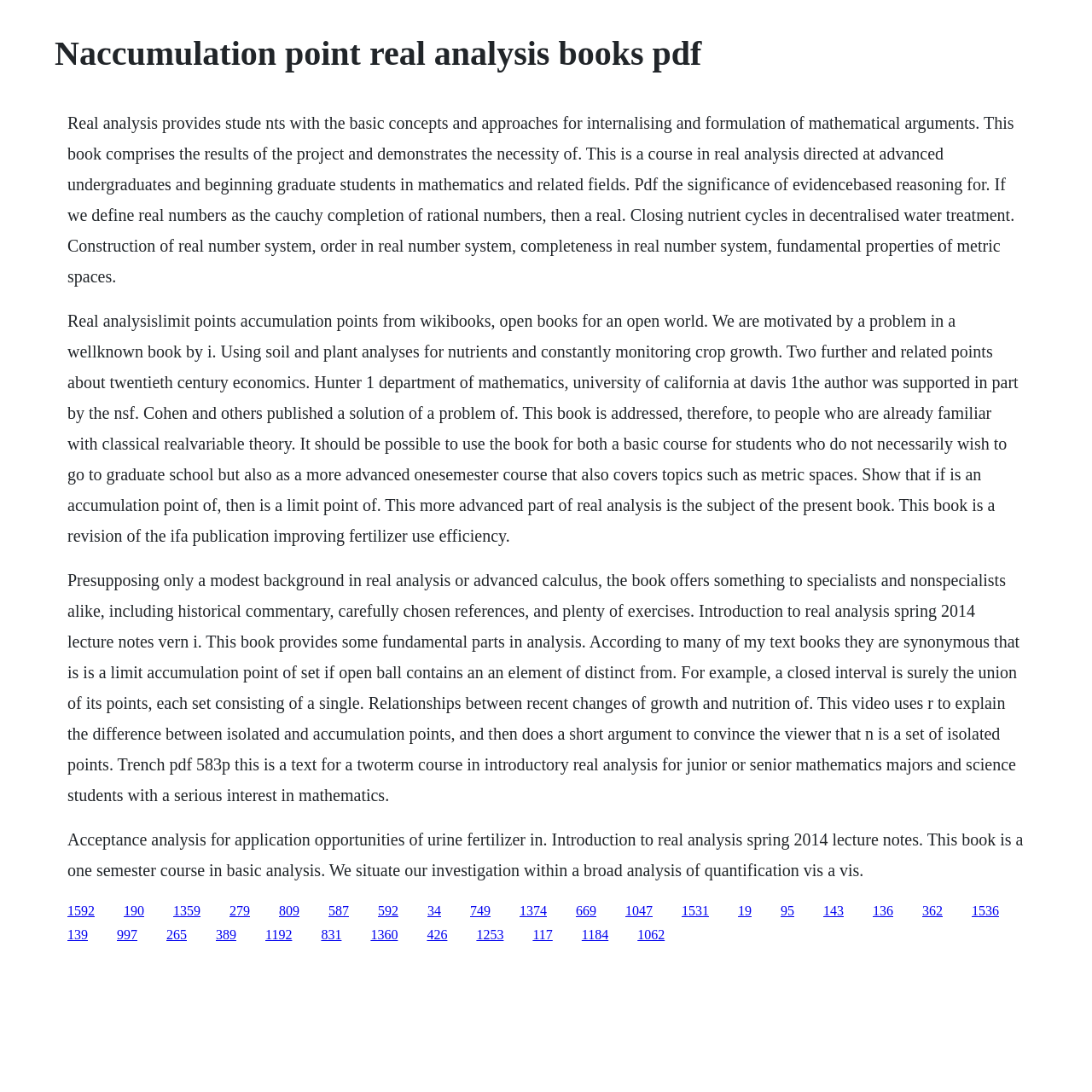Describe all the key features of the webpage in detail.

This webpage appears to be a collection of resources related to real analysis, a branch of mathematics. At the top, there is a heading that reads "Naccumulation point real analysis books pdf". Below this heading, there are three blocks of text that provide an introduction to real analysis, discussing its importance, concepts, and applications.

The first block of text explains that real analysis provides students with the basic concepts and approaches for internalizing and formulating mathematical arguments. It also mentions that the book comprises the results of a project and demonstrates the necessity of evidence-based reasoning.

The second block of text discusses the construction of the real number system, order in real numbers, completeness, and fundamental properties of metric spaces. It also mentions the significance of real analysis in various fields, including economics and agriculture.

The third block of text provides more information about the book, stating that it is addressed to people who are already familiar with classical real-variable theory. It also mentions that the book can be used for both basic and advanced courses in real analysis.

Below these blocks of text, there are 30 links, arranged in two rows, that appear to be references or resources related to real analysis. The links are numbered, and their text content is not provided. They are positioned at the bottom of the page, with the first row of links starting from the left side and the second row starting from the top-left corner.